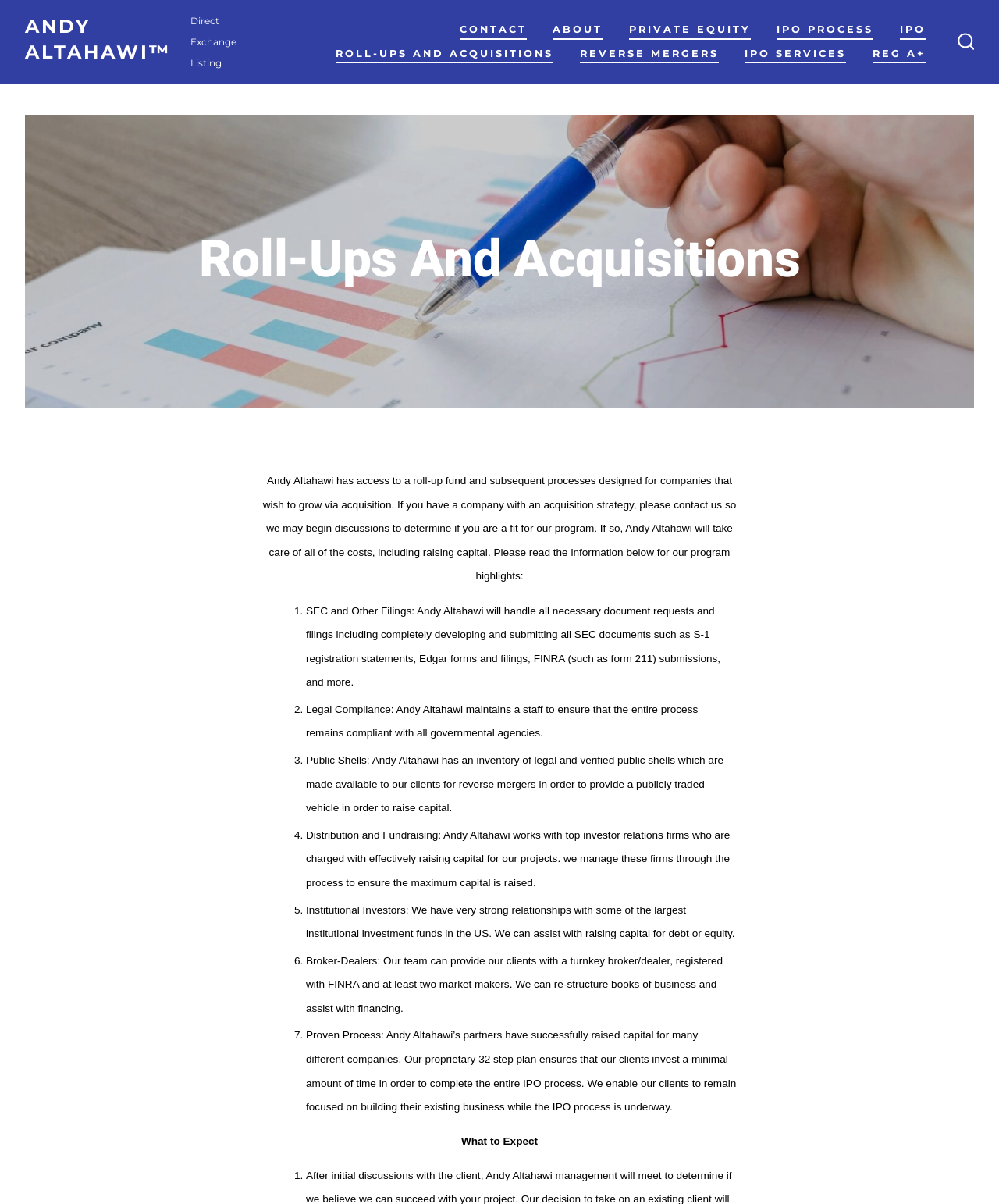Please identify the bounding box coordinates of the element that needs to be clicked to perform the following instruction: "Read about IPO PROCESS".

[0.778, 0.016, 0.875, 0.034]